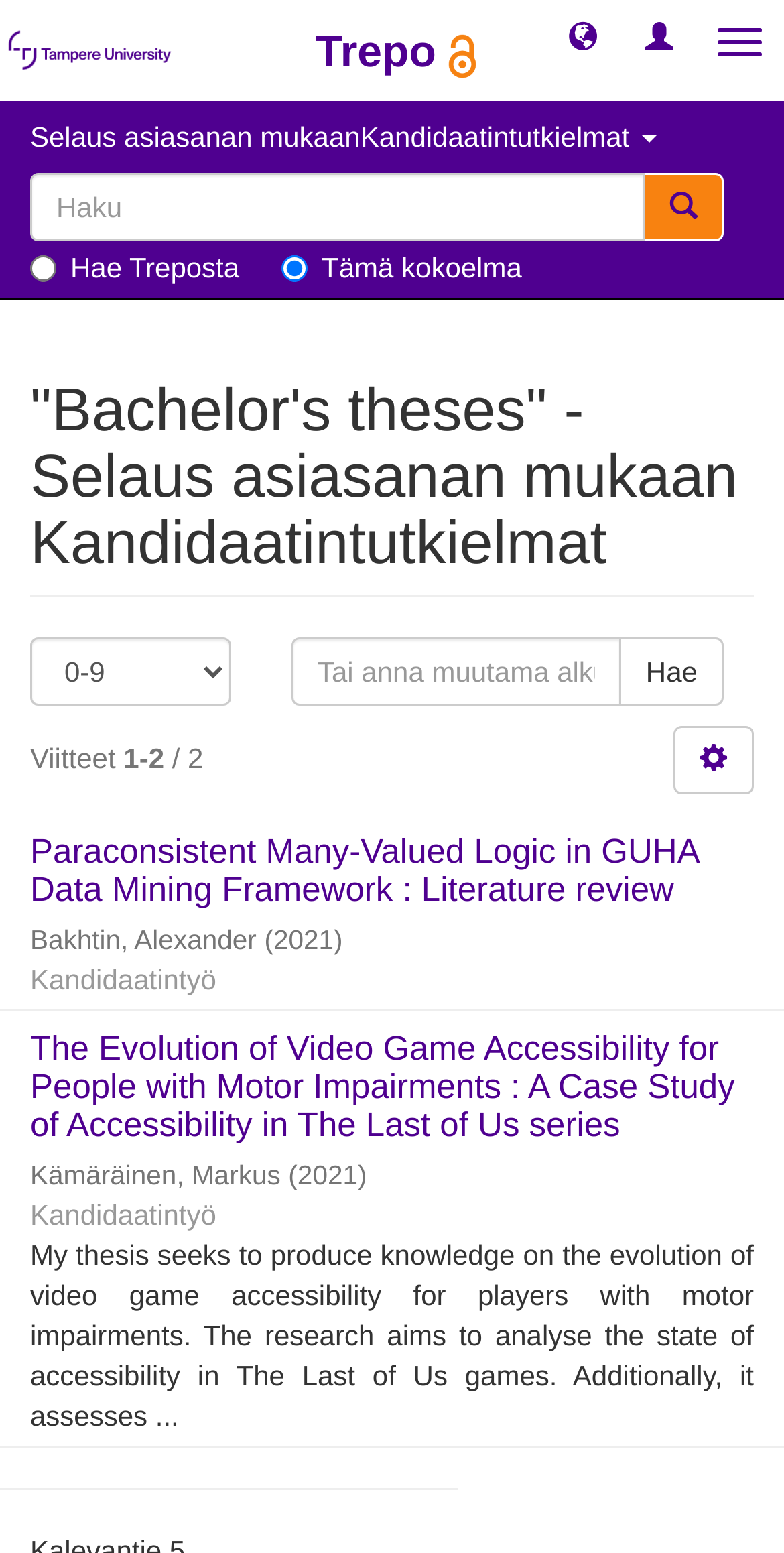Could you determine the bounding box coordinates of the clickable element to complete the instruction: "Select the 'Hae Treposta' radio button"? Provide the coordinates as four float numbers between 0 and 1, i.e., [left, top, right, bottom].

[0.038, 0.164, 0.072, 0.181]